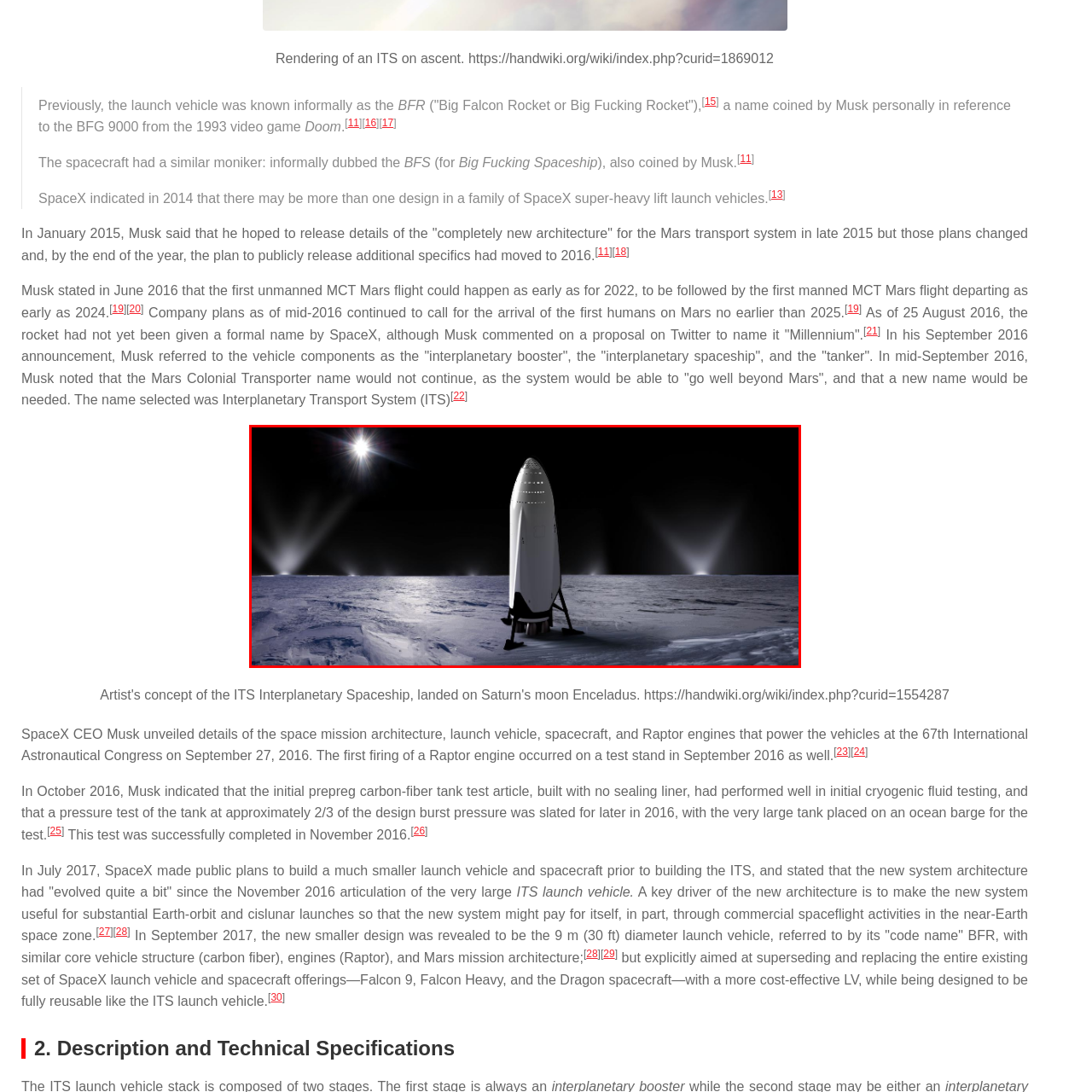Examine the area surrounded by the red box and describe it in detail.

The image depicts a futuristic spacecraft standing on a barren, moon-like surface, illuminated by distant light sources that create an otherworldly atmosphere. The spacecraft, featuring a sleek, conical design with several ventilation holes and landing legs, is reminiscent of SpaceX's Interplanetary Transport System (ITS). This design, introduced by Elon Musk, was conceptualized for ambitious missions beyond Earth, demonstrating capabilities for deep-space travel, including to Mars. The backdrop is stark and dark, emphasizing the void of space, while the soft glow from behind adds a sense of mystique to the scene. The representation encapsulates humanity's aspirations for interplanetary exploration and the technological advancements being pursued in the aerospace industry.